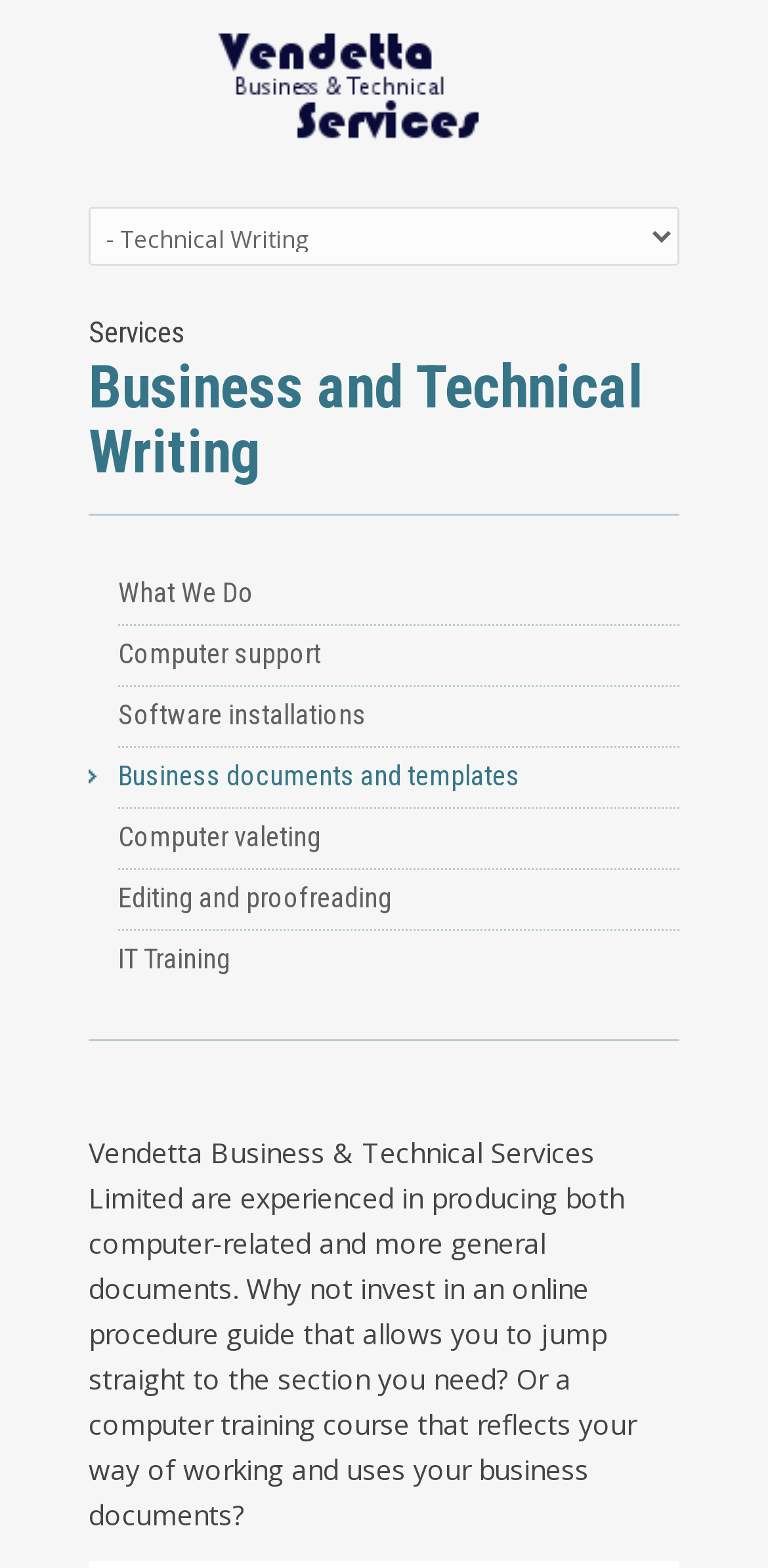Please locate the bounding box coordinates of the element that should be clicked to complete the given instruction: "Learn more about 'Computer support'".

[0.154, 0.398, 0.885, 0.437]